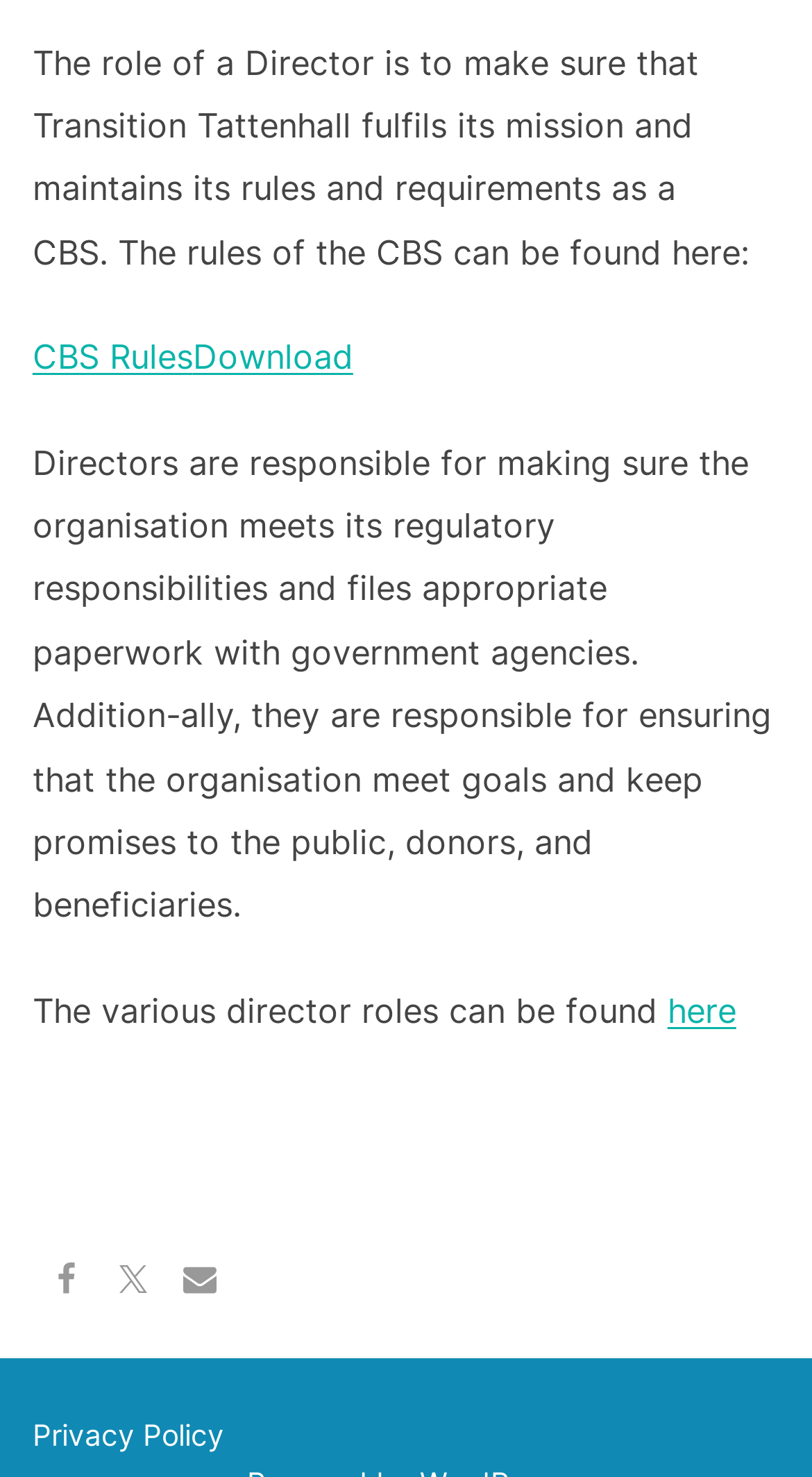What are the responsibilities of Directors?
Give a detailed response to the question by analyzing the screenshot.

The webpage states that Directors are responsible for making sure the organisation meets its regulatory responsibilities and files appropriate paperwork with government agencies. Additionally, they are responsible for ensuring that the organisation meets goals and keeps promises to the public, donors, and beneficiaries.